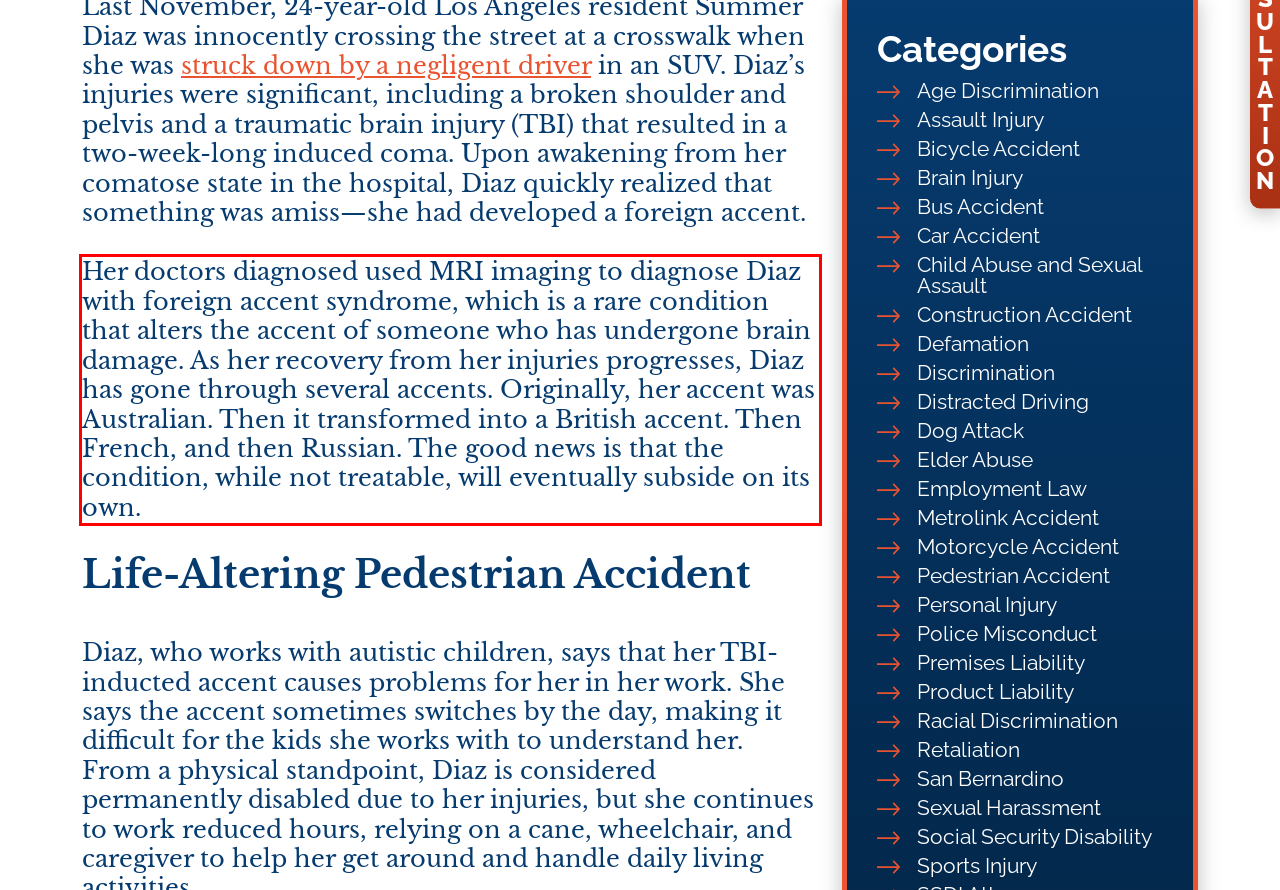Examine the screenshot of the webpage, locate the red bounding box, and generate the text contained within it.

Her doctors diagnosed used MRI imaging to diagnose Diaz with foreign accent syndrome, which is a rare condition that alters the accent of someone who has undergone brain damage. As her recovery from her injuries progresses, Diaz has gone through several accents. Originally, her accent was Australian. Then it transformed into a British accent. Then French, and then Russian. The good news is that the condition, while not treatable, will eventually subside on its own.